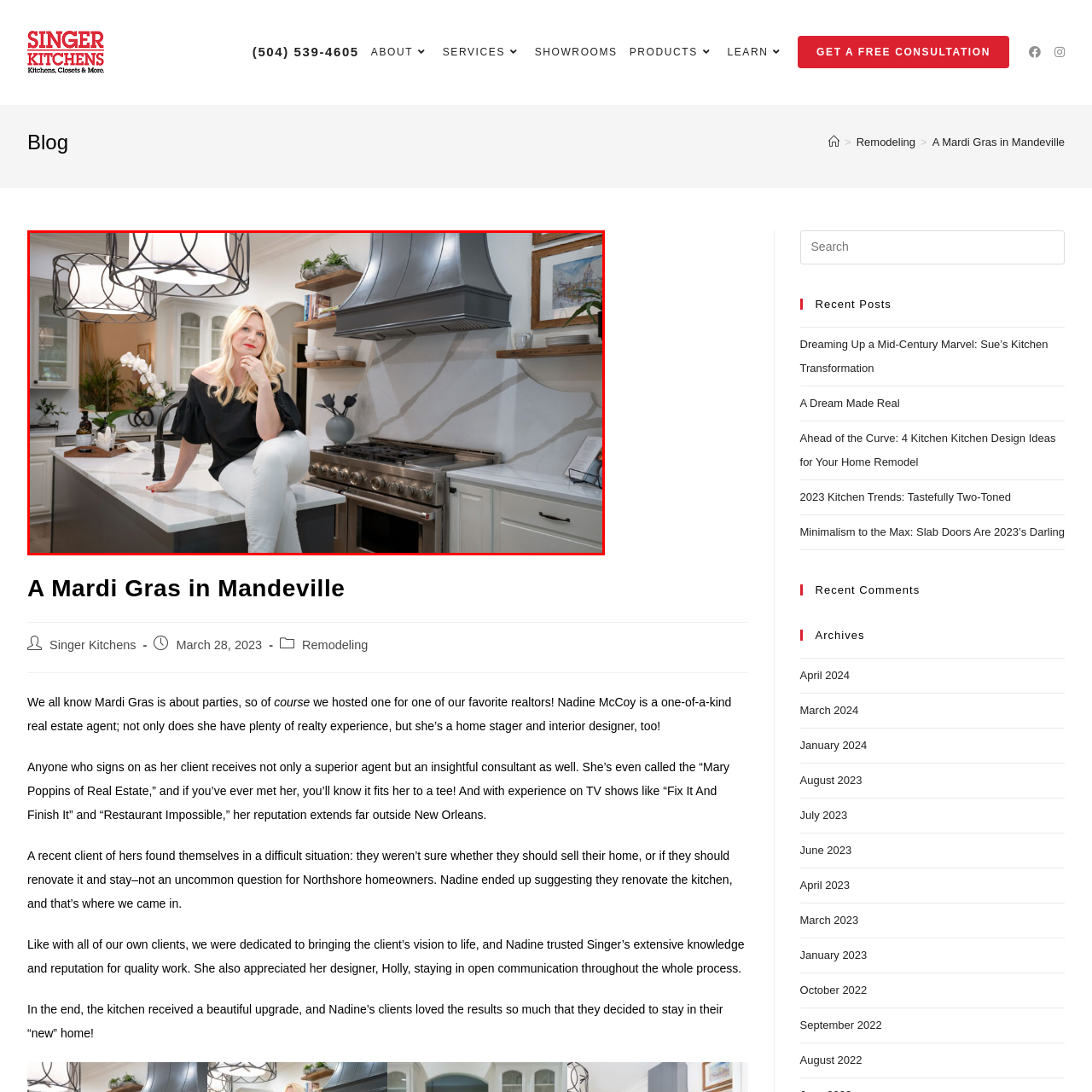Please review the portion of the image contained within the red boundary and provide a detailed answer to the subsequent question, referencing the image: What is above the woman's head in the image?

Above the woman's head, there are elegant pendant lights that cast a warm glow, enhancing the inviting atmosphere of the kitchen and adding to its overall aesthetic appeal.